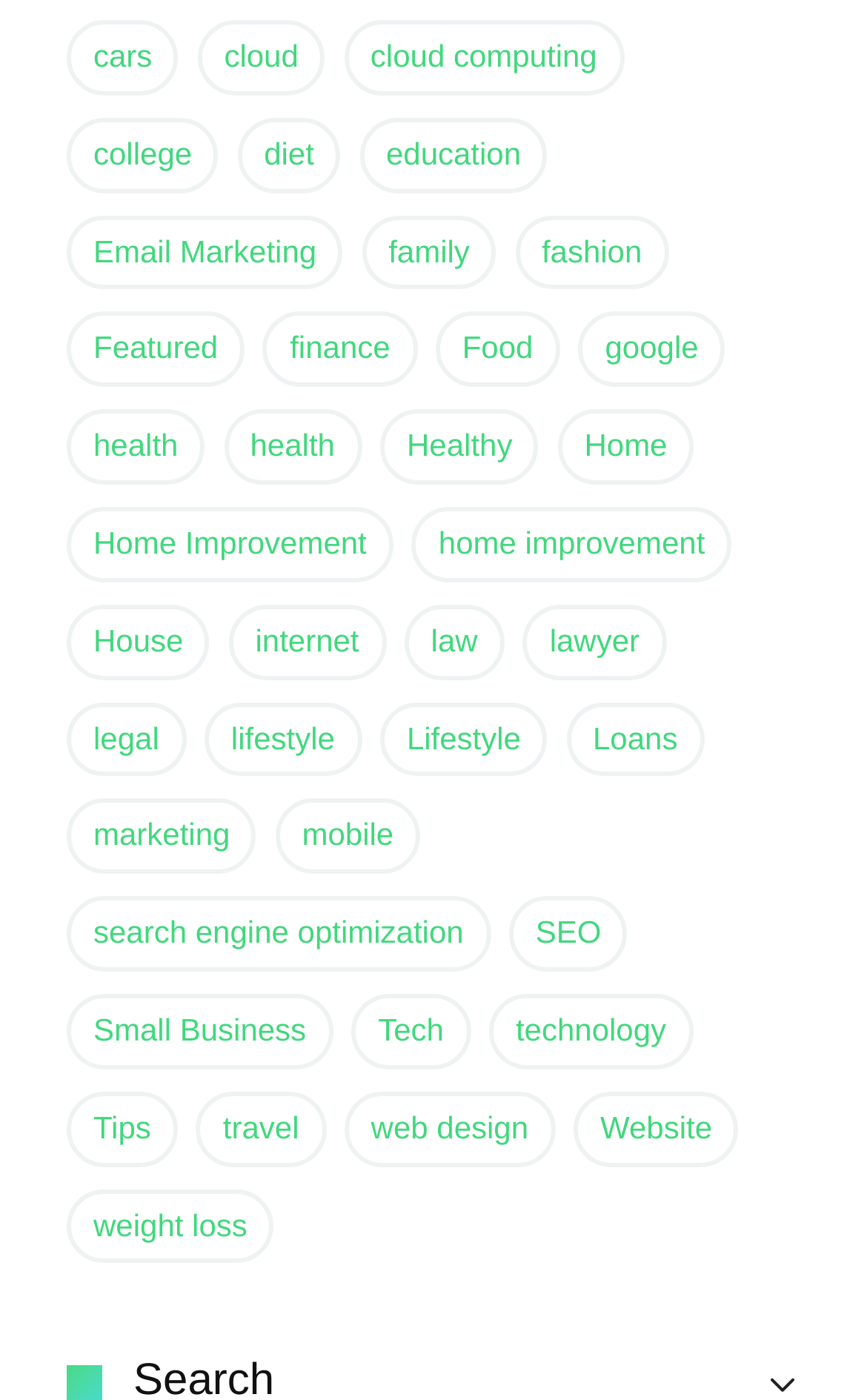From the element description: "search engine optimization", extract the bounding box coordinates of the UI element. The coordinates should be expressed as four float numbers between 0 and 1, in the order [left, top, right, bottom].

[0.077, 0.64, 0.566, 0.694]